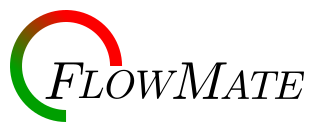What is the purpose of FlowMate according to the image?
Could you please answer the question thoroughly and with as much detail as possible?

The image suggests that FlowMate is designed to assist streamers, podcasters, and presenters in managing their content, and its mission is to facilitate smooth transitions and seamless management of presentations or broadcasts, highlighting its key role as a companion tool for creators.